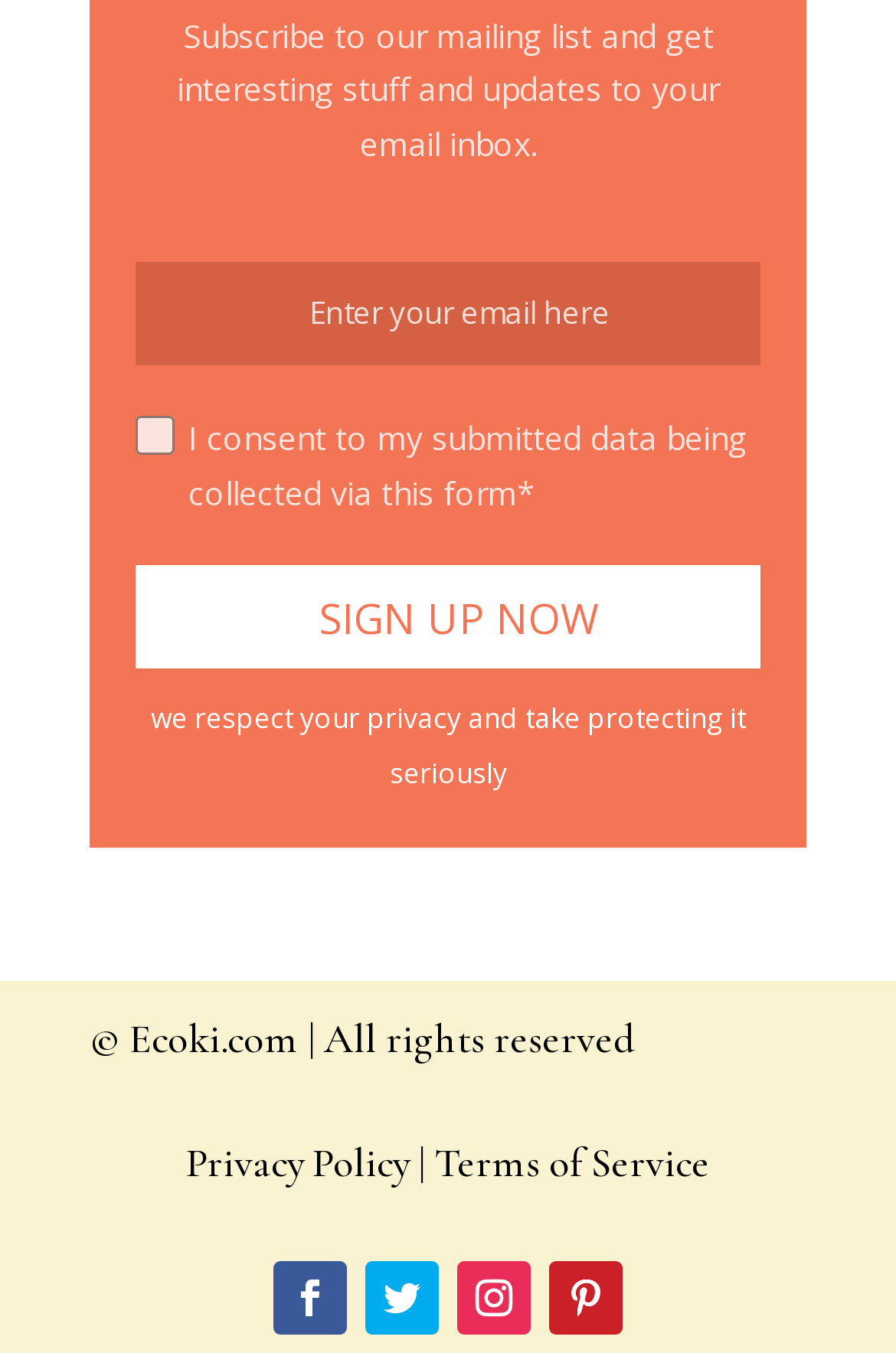Please determine the bounding box coordinates of the clickable area required to carry out the following instruction: "Click the Sign Up Now button". The coordinates must be four float numbers between 0 and 1, represented as [left, top, right, bottom].

[0.151, 0.418, 0.849, 0.495]